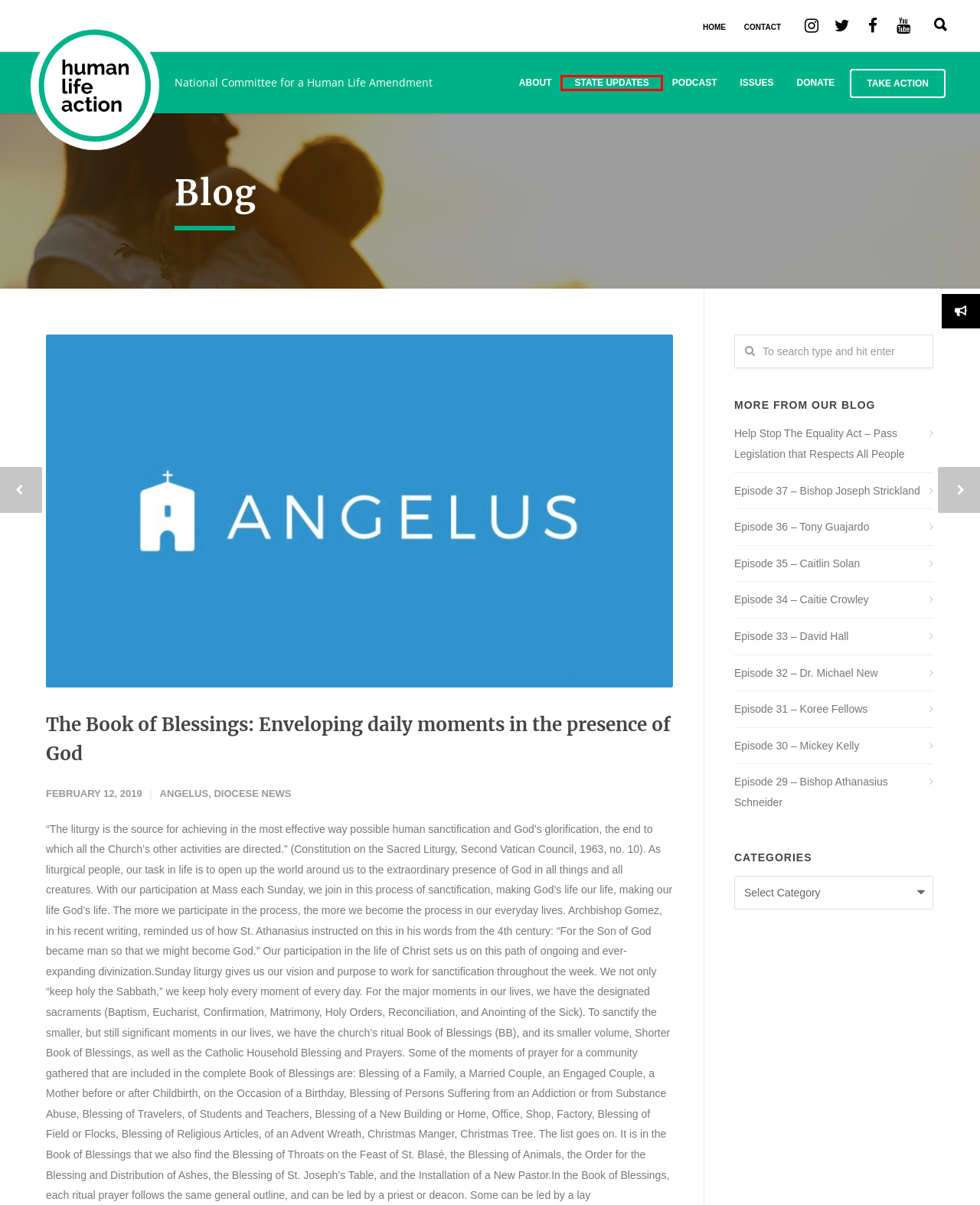Analyze the screenshot of a webpage with a red bounding box and select the webpage description that most accurately describes the new page resulting from clicking the element inside the red box. Here are the candidates:
A. Take Action - Human Life Action
B. Human Life Action | National Committee for a Human Life Amendment
C. Help Stop The Equality Act – Pass Legislation that Respects All People - Human Life Action
D. Episode 33 - David Hall - Human Life Action
E. Episode 30 - Mickey Kelly - Human Life Action
F. Podcast Archives - Human Life Action
G. Contact - Human Life Action
H. State Updates - Human Life Action

H